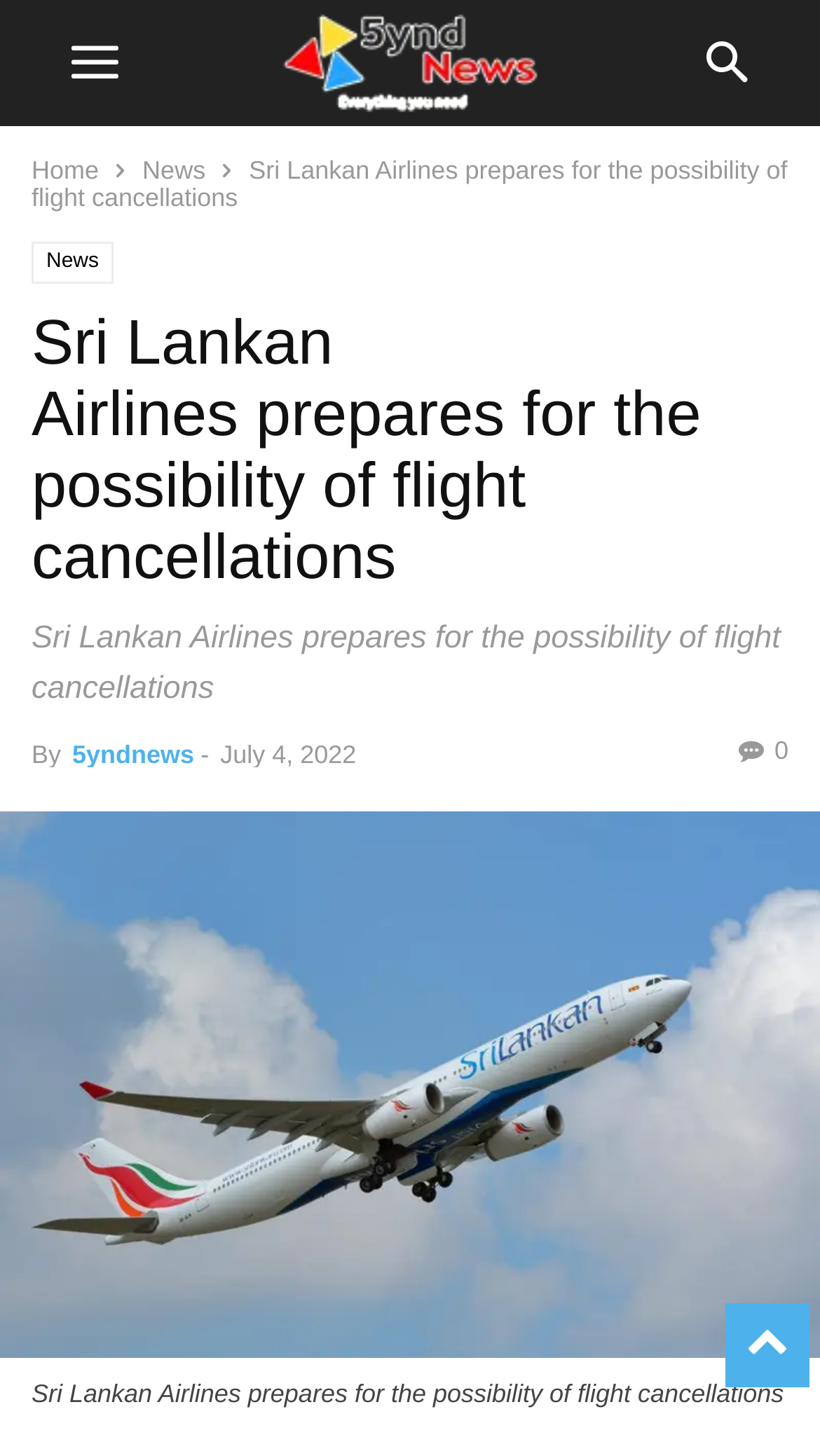Please give a one-word or short phrase response to the following question: 
When was the article published?

July 4, 2022